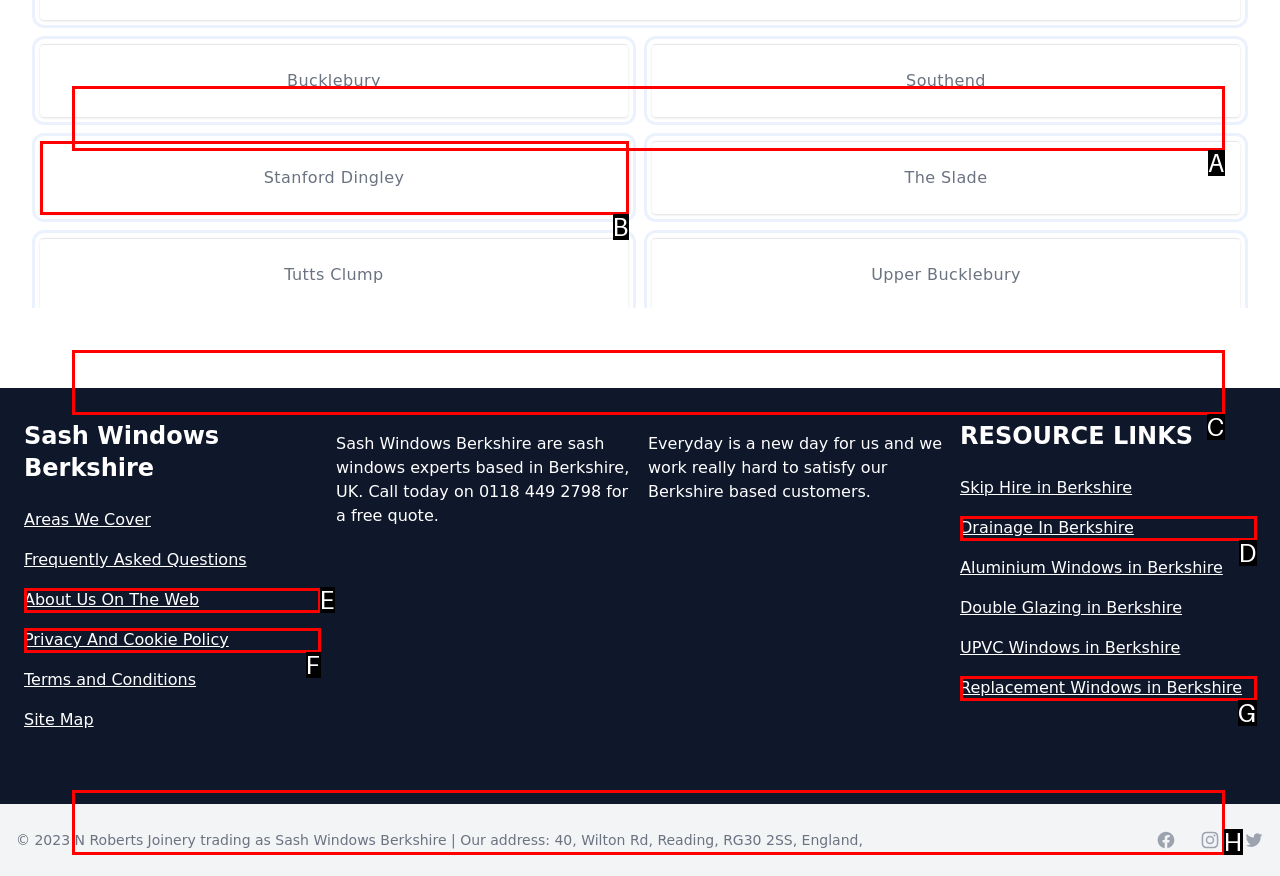From the options provided, determine which HTML element best fits the description: Drainage In Berkshire. Answer with the correct letter.

D